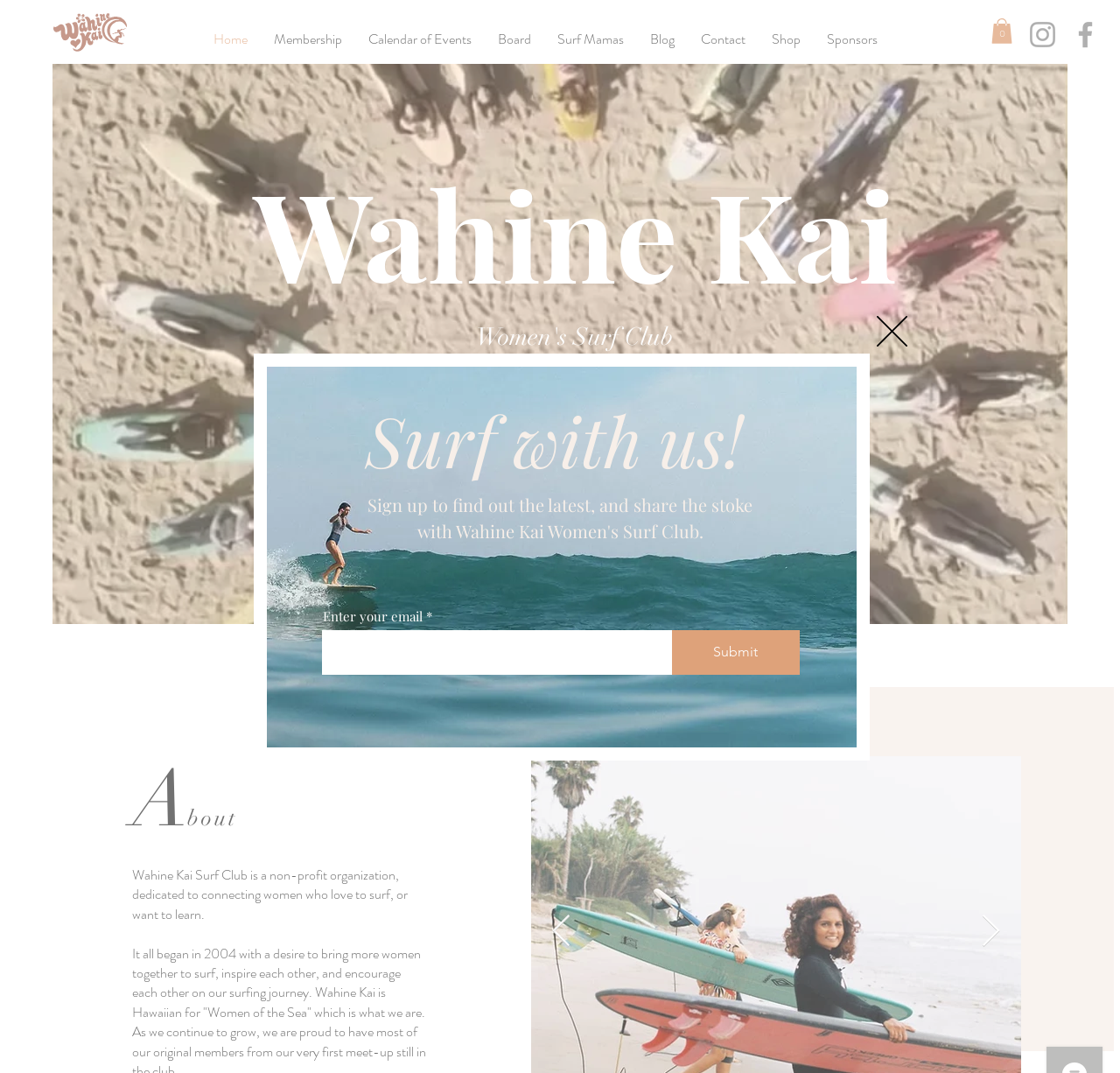Specify the bounding box coordinates of the area that needs to be clicked to achieve the following instruction: "Click the Home link".

[0.179, 0.016, 0.232, 0.057]